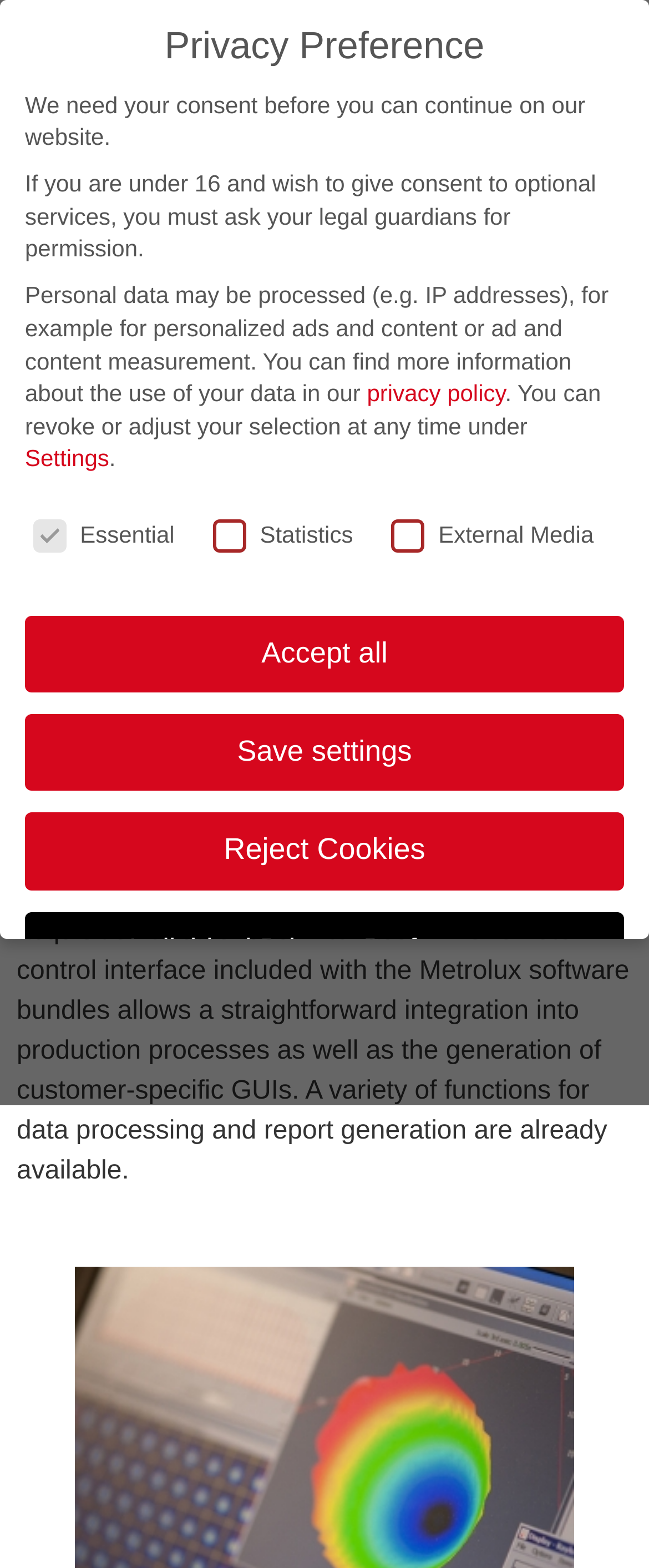Find the bounding box coordinates for the area you need to click to carry out the instruction: "Toggle the menu". The coordinates should be four float numbers between 0 and 1, indicated as [left, top, right, bottom].

[0.445, 0.14, 0.529, 0.175]